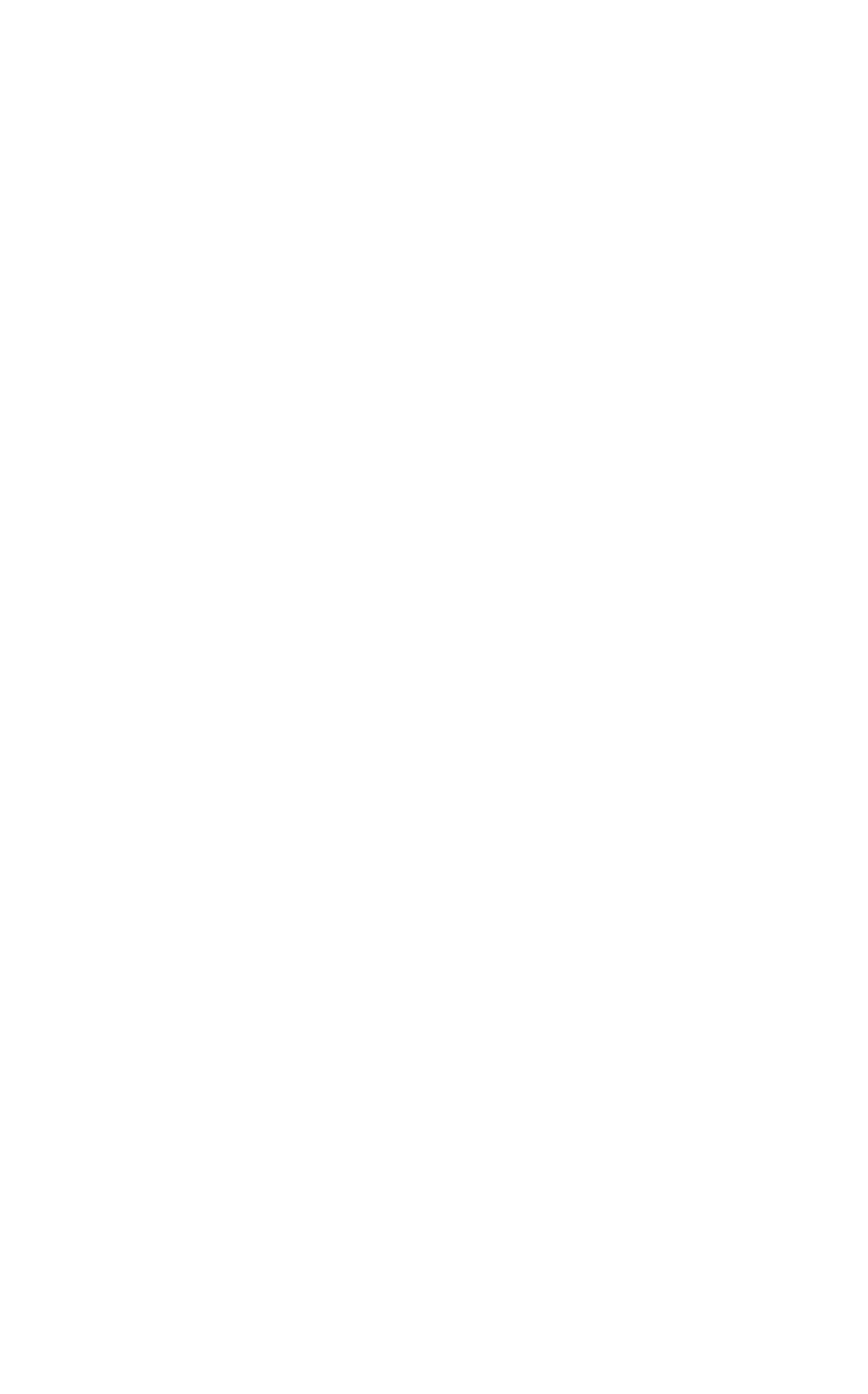How many 'GET DIRECTIONS' links are there?
Please provide a detailed and thorough answer to the question.

I counted the number of 'GET DIRECTIONS' links on the webpage, which are associated with each office location. There are five links, one for each office location.